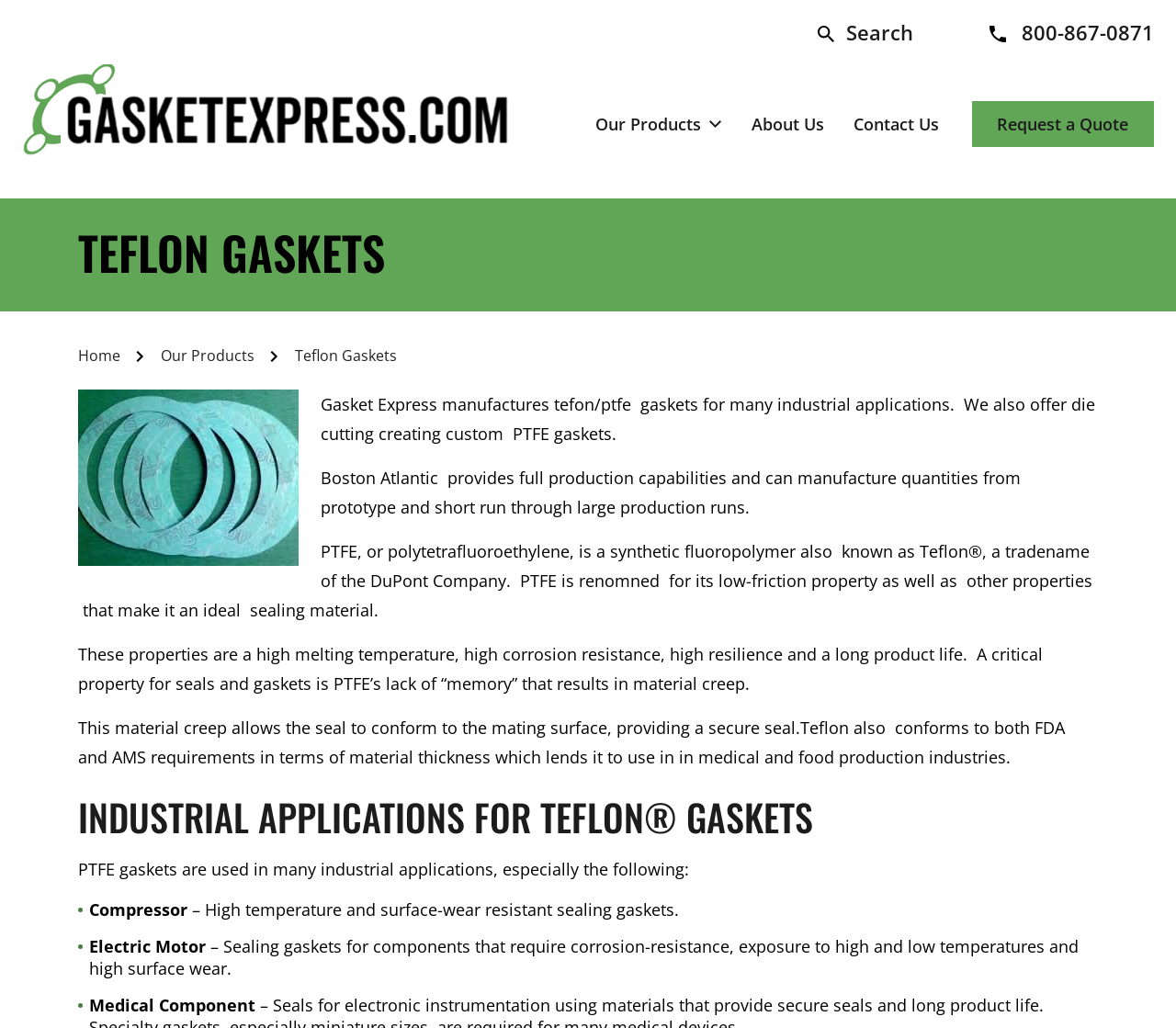What is the property of PTFE that makes it an ideal sealing material?
Answer the question with a detailed and thorough explanation.

I found the property of PTFE that makes it an ideal sealing material by reading the StaticText elements that describe the properties of PTFE, which mentions its low-friction property.